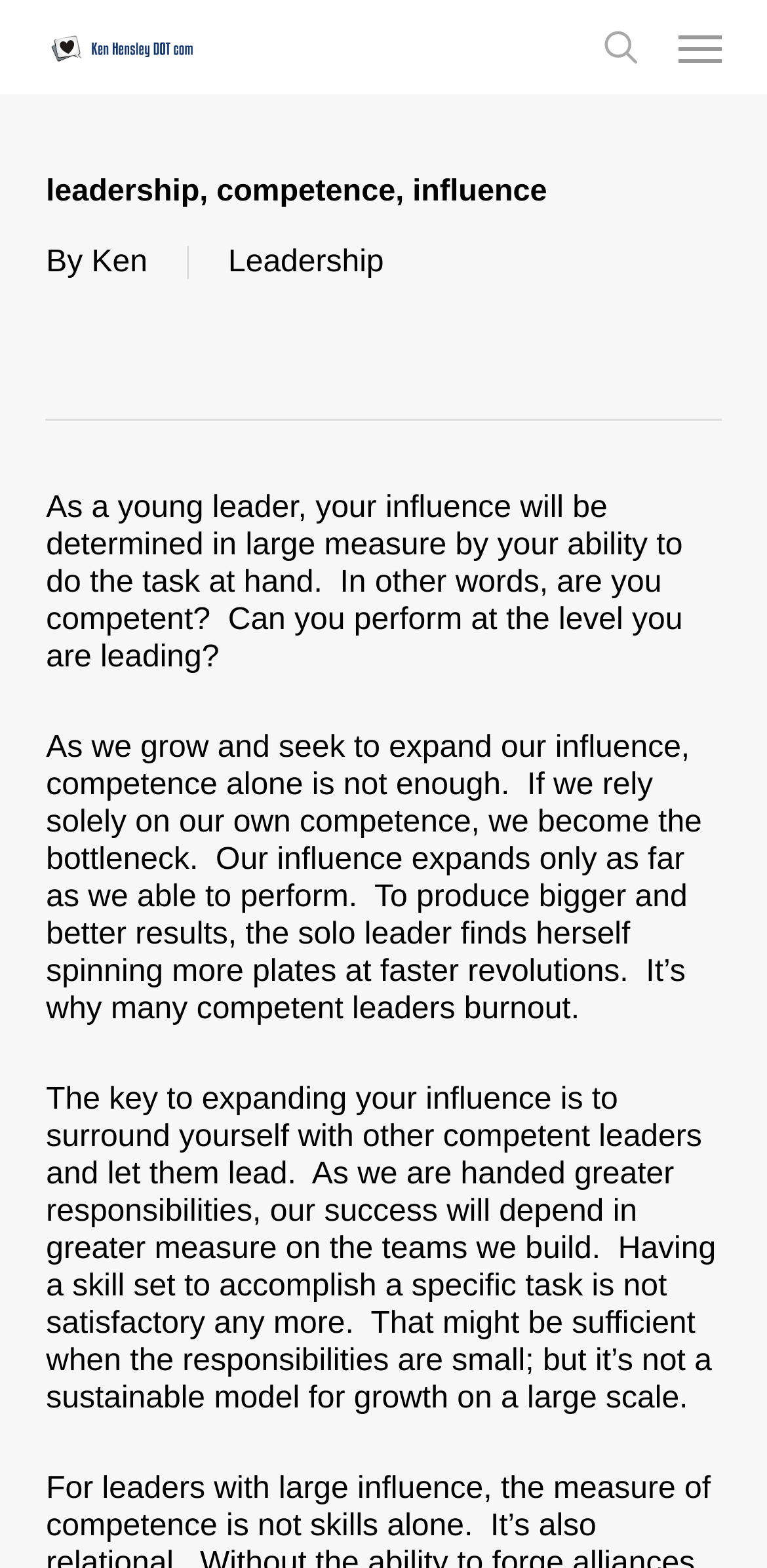What is the purpose of surrounding yourself with other competent leaders?
Refer to the image and offer an in-depth and detailed answer to the question.

According to the third paragraph of text, surrounding yourself with other competent leaders is key to expanding your influence, as it allows you to build a team and achieve greater results.